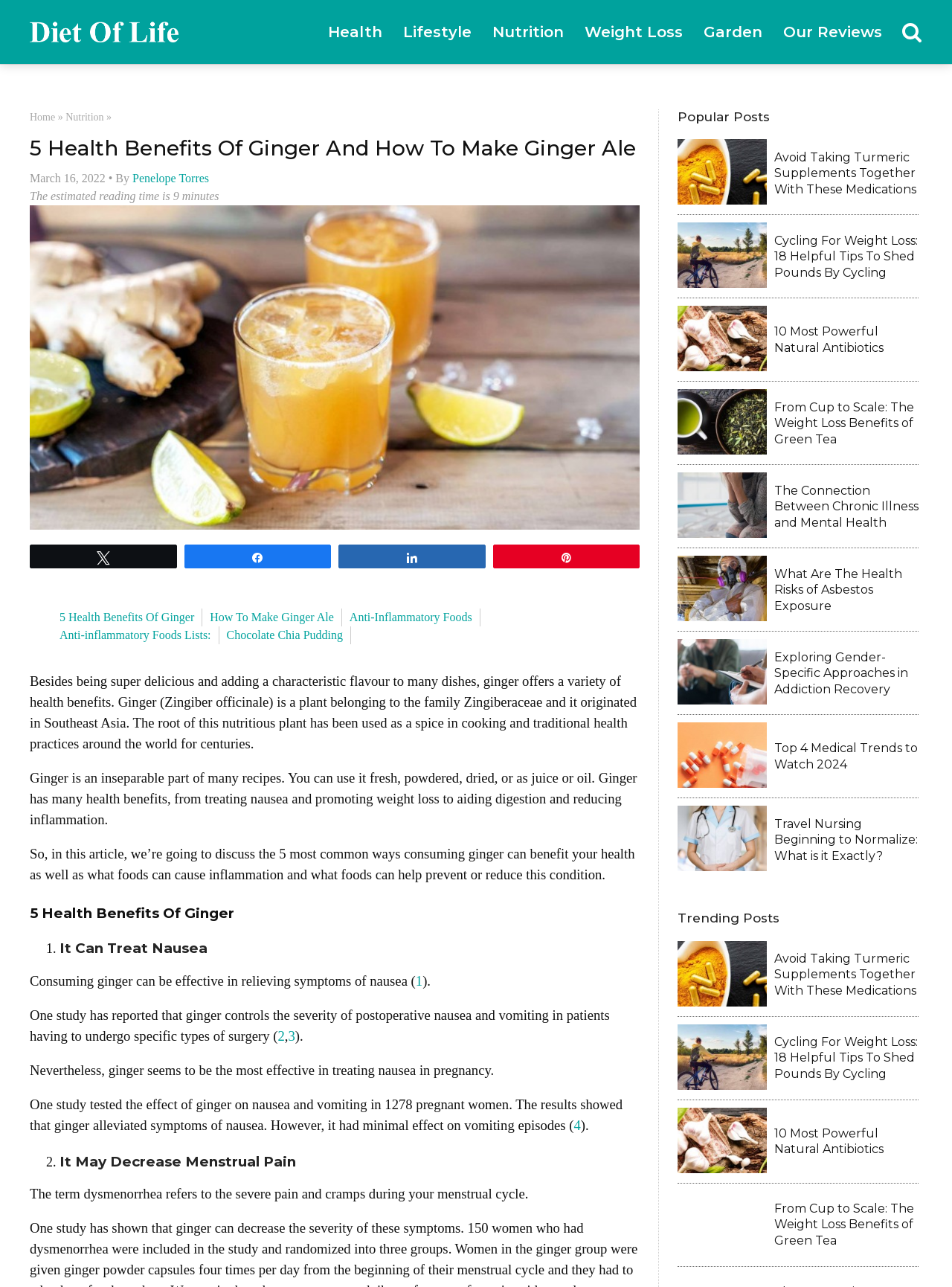Write an elaborate caption that captures the essence of the webpage.

This webpage is about the health benefits of ginger and how to make ginger ale. At the top, there are several links to different categories, including "Health", "Lifestyle", "Nutrition", "Weight Loss", "Garden", and "Our Reviews". Next to these links, there is a search icon and a link to the "Home" page.

Below the top navigation, there is a heading that reads "5 Health Benefits Of Ginger And How To Make Ginger Ale". Underneath this heading, there is a paragraph of text that provides an overview of the article, followed by a date and the author's name.

To the right of the article title, there is an image related to making ginger ale. Below the image, there are several social media links, including "Tweet", "Share", and "Pin".

The main content of the article is divided into sections, each with a heading that describes a specific health benefit of ginger. The sections are numbered and include "It Can Treat Nausea", "It May Decrease Menstrual Pain", and others. Each section provides a detailed explanation of the health benefit, including scientific studies and statistics.

On the right-hand side of the page, there is a section titled "Popular Posts" that lists several related articles, including "Turmeric Supplements", "Cycling For Weight Loss", and "Natural Antibiotic". Each article is accompanied by an image and a brief summary.

Overall, the webpage is well-organized and easy to navigate, with clear headings and concise paragraphs that provide valuable information about the health benefits of ginger.